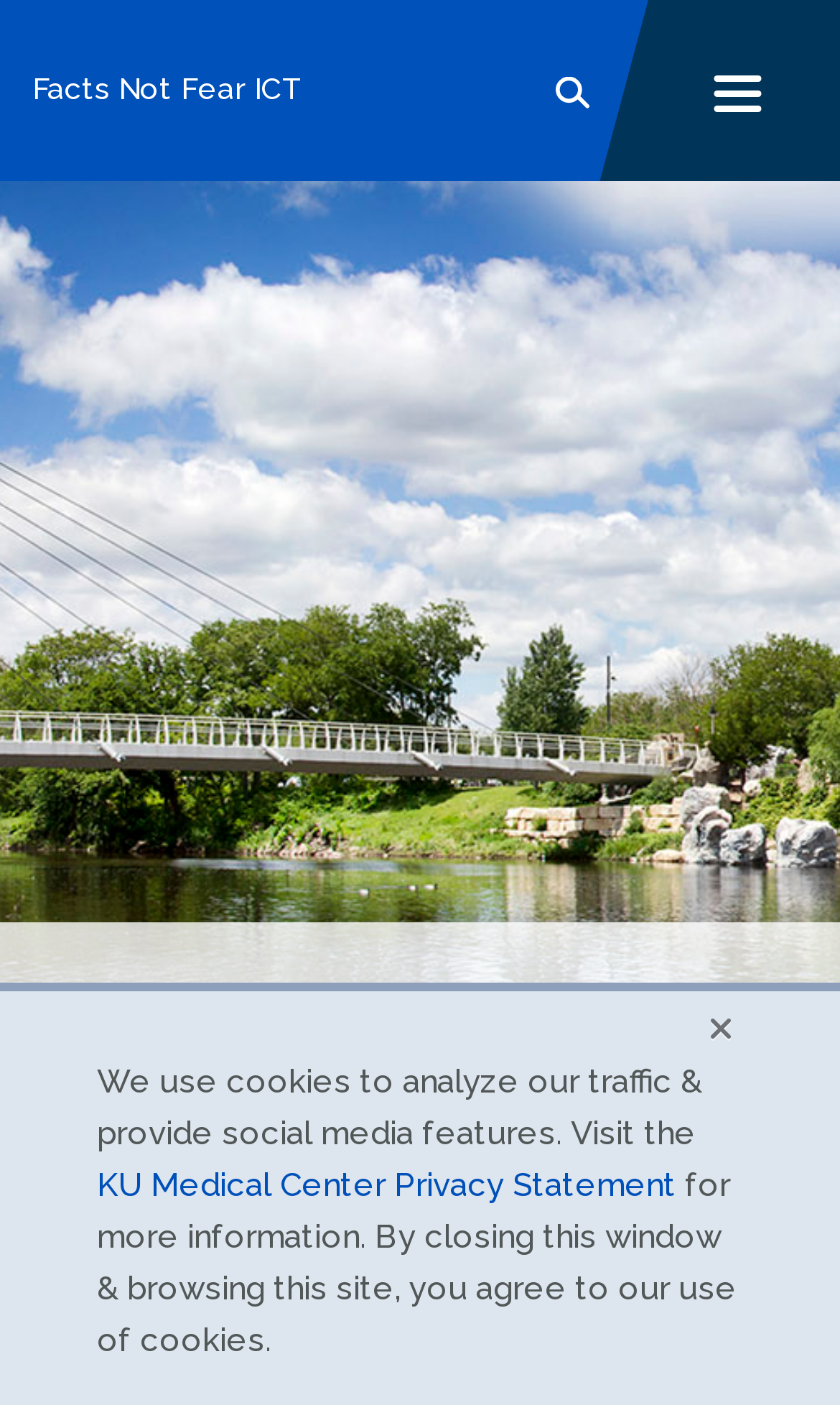What is the image on the webpage?
Provide a short answer using one word or a brief phrase based on the image.

A view of the Arkansas River